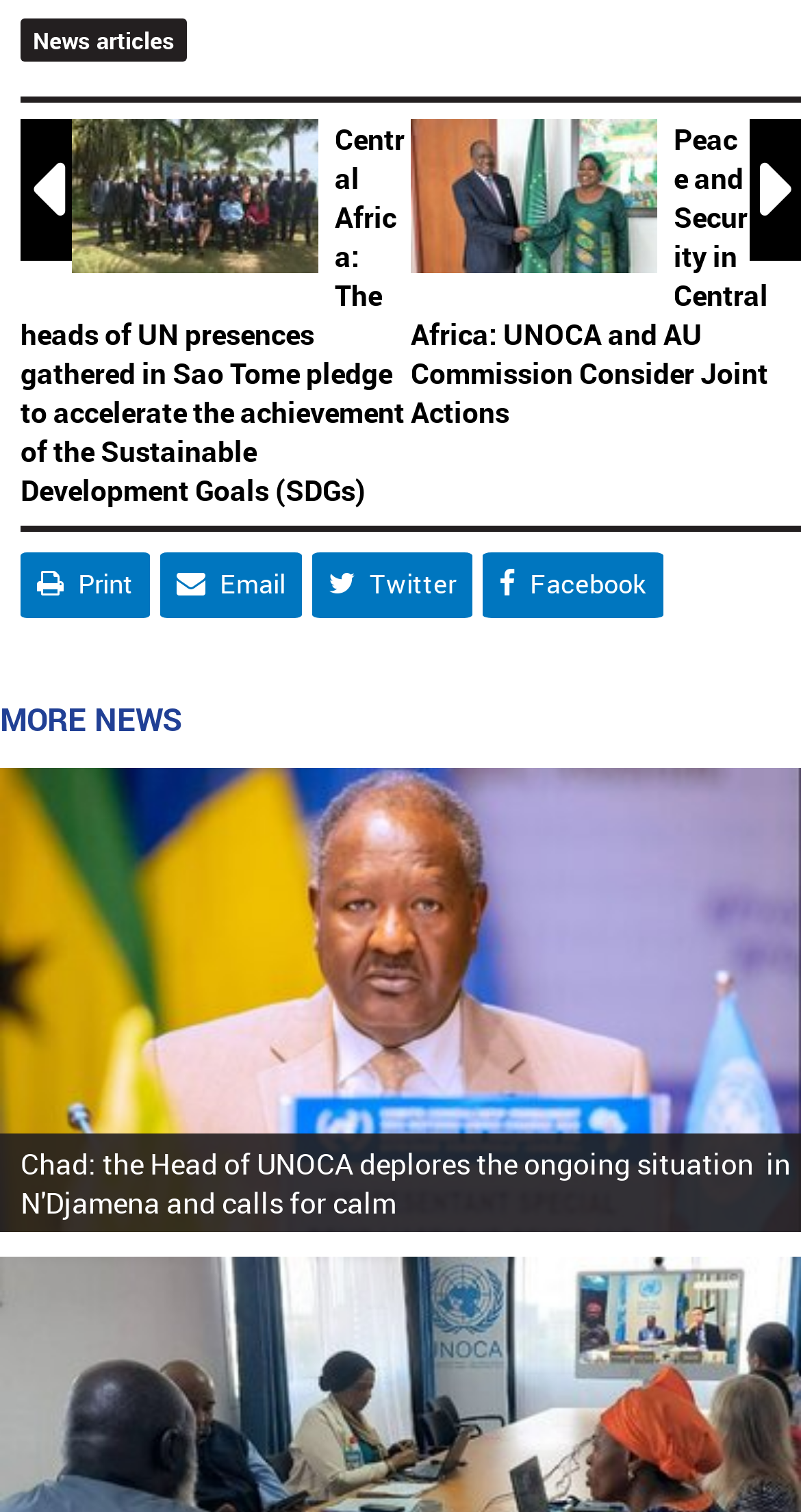Determine the bounding box for the UI element described here: "Twitter".

[0.39, 0.366, 0.59, 0.409]